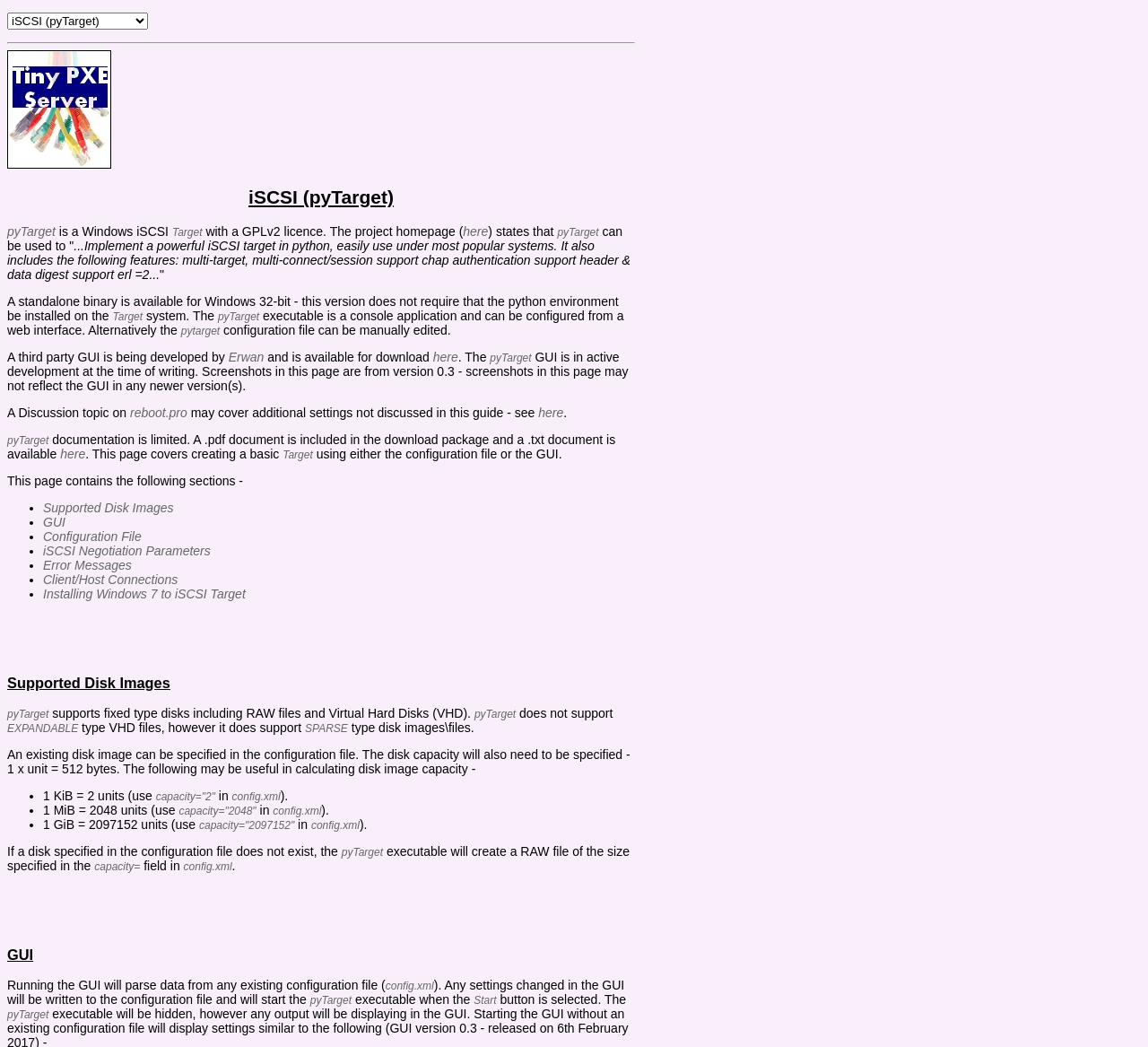Please find the bounding box coordinates of the element that you should click to achieve the following instruction: "Click the second image". The coordinates should be presented as four float numbers between 0 and 1: [left, top, right, bottom].

None